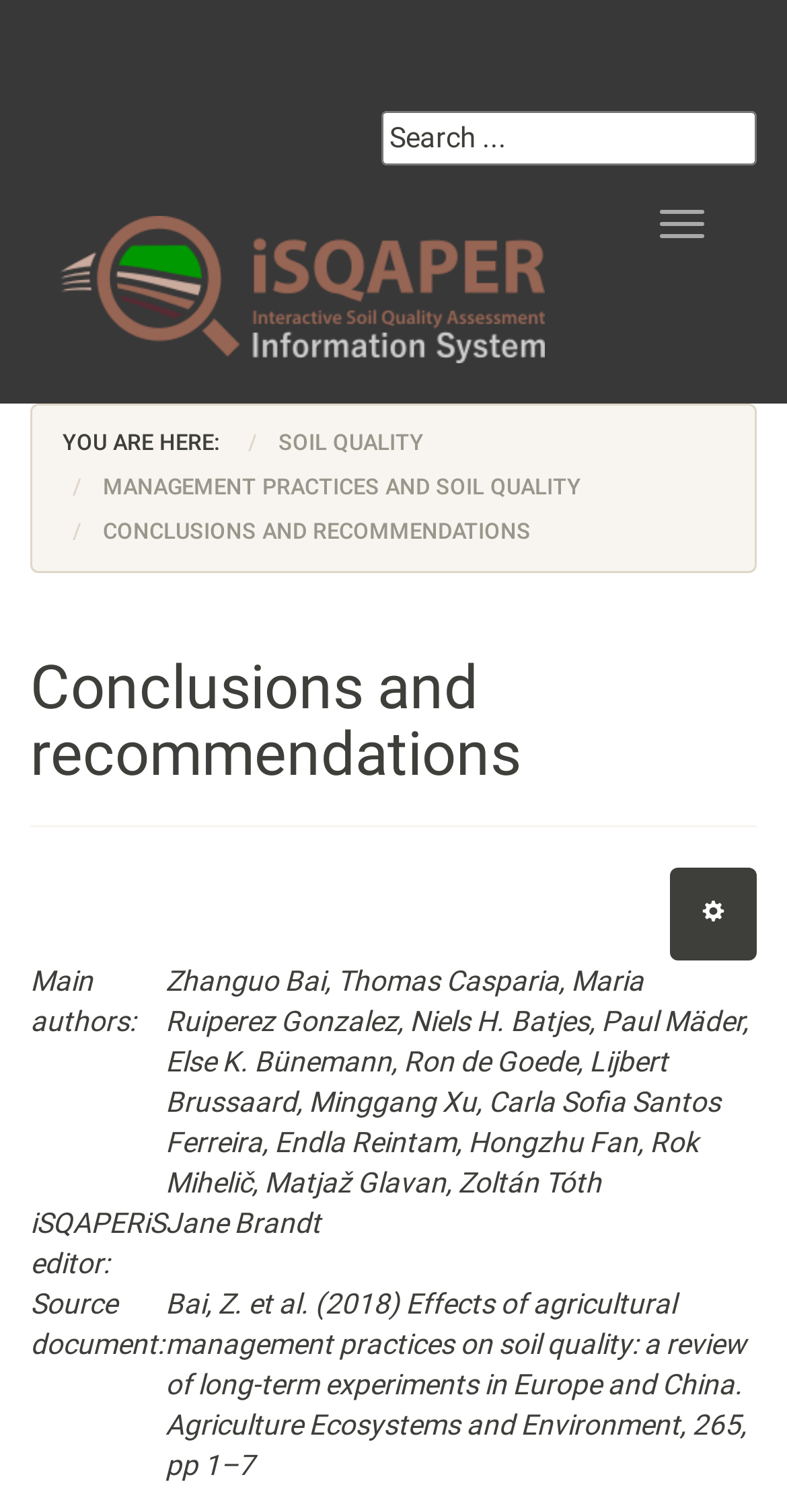Use a single word or phrase to respond to the question:
What is the name of the project?

iSQAPER-IS